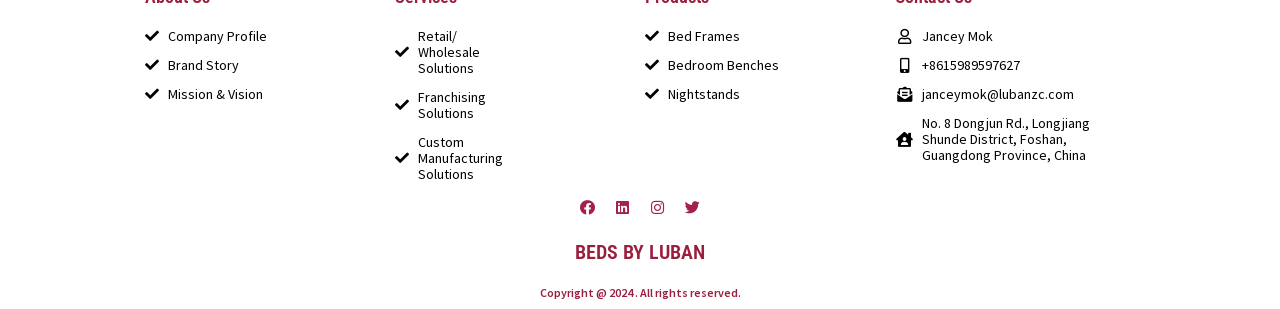How many social media links are there?
Look at the image and construct a detailed response to the question.

There are two social media links, one for Facebook and one for Linkedin, located at the bottom of the webpage.